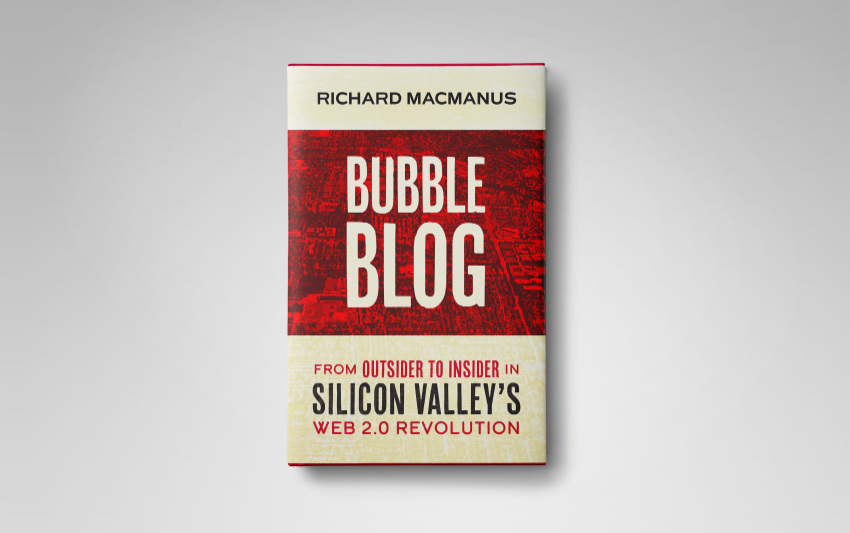Describe the scene depicted in the image with great detail.

The image showcases the cover of the book "Bubble Blog" by Richard MacManus. The design features a striking red and beige color scheme, effectively drawing the viewer's attention. Prominently displayed in bold, white letters at the center is the title "BUBBLE BLOG," which suggests themes related to blogging and the digital landscape. 

Below the title, the subtitle reads "from OUTSIDER to INSIDER in SILICON VALLEY'S WEB 2.0 REVOLUTION," hinting at the author's journey and insights into the transformative impact of Web 2.0 technologies on society. The author's name, Richard MacManus, is prominently positioned at the top, establishing his identity and authority on the subject matter. Overall, the cover conveys a sense of intrigue and invites readers to explore the narrative of innovation and change in the tech industry.